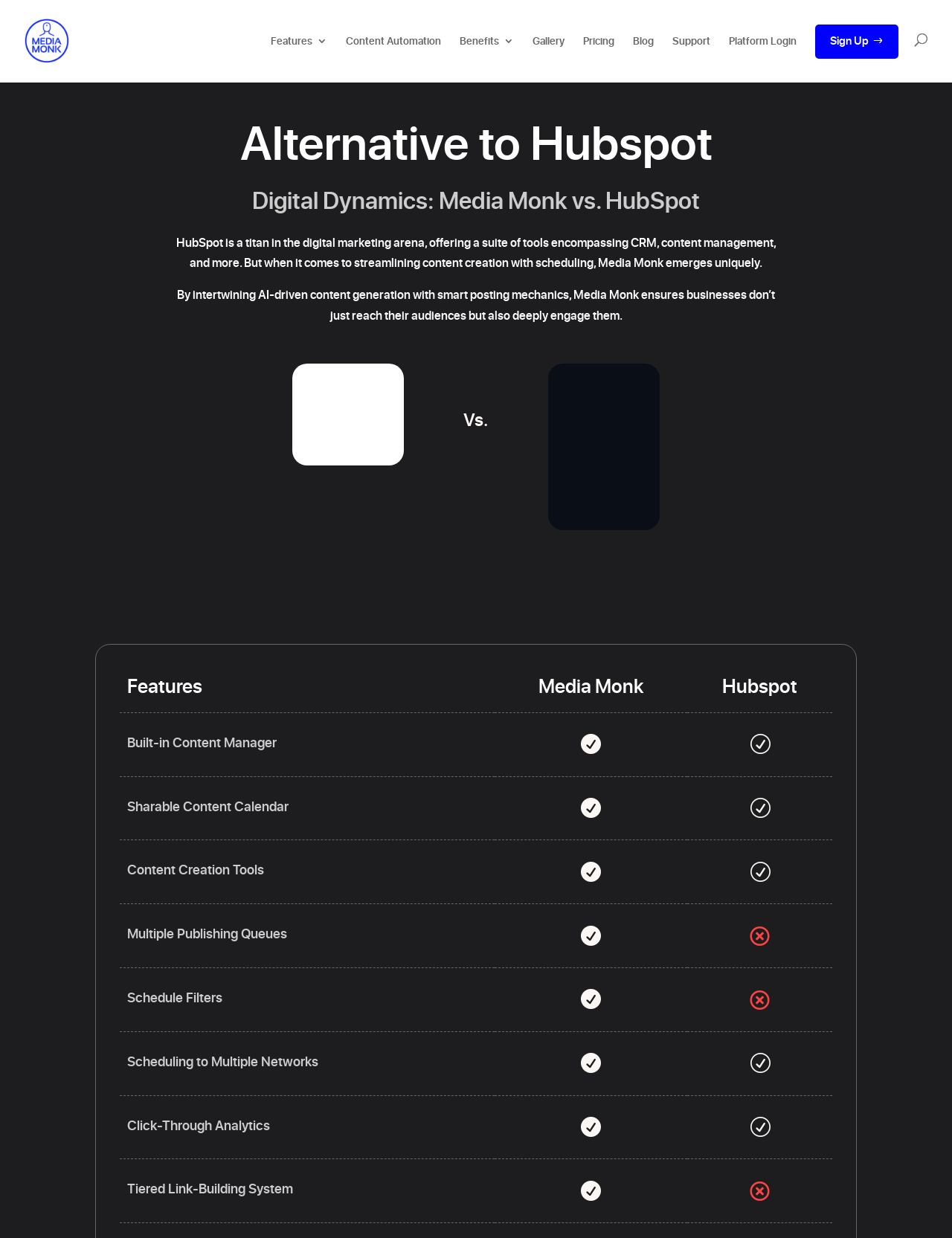Find the bounding box coordinates of the element to click in order to complete this instruction: "View Features 3". The bounding box coordinates must be four float numbers between 0 and 1, denoted as [left, top, right, bottom].

[0.284, 0.026, 0.344, 0.067]